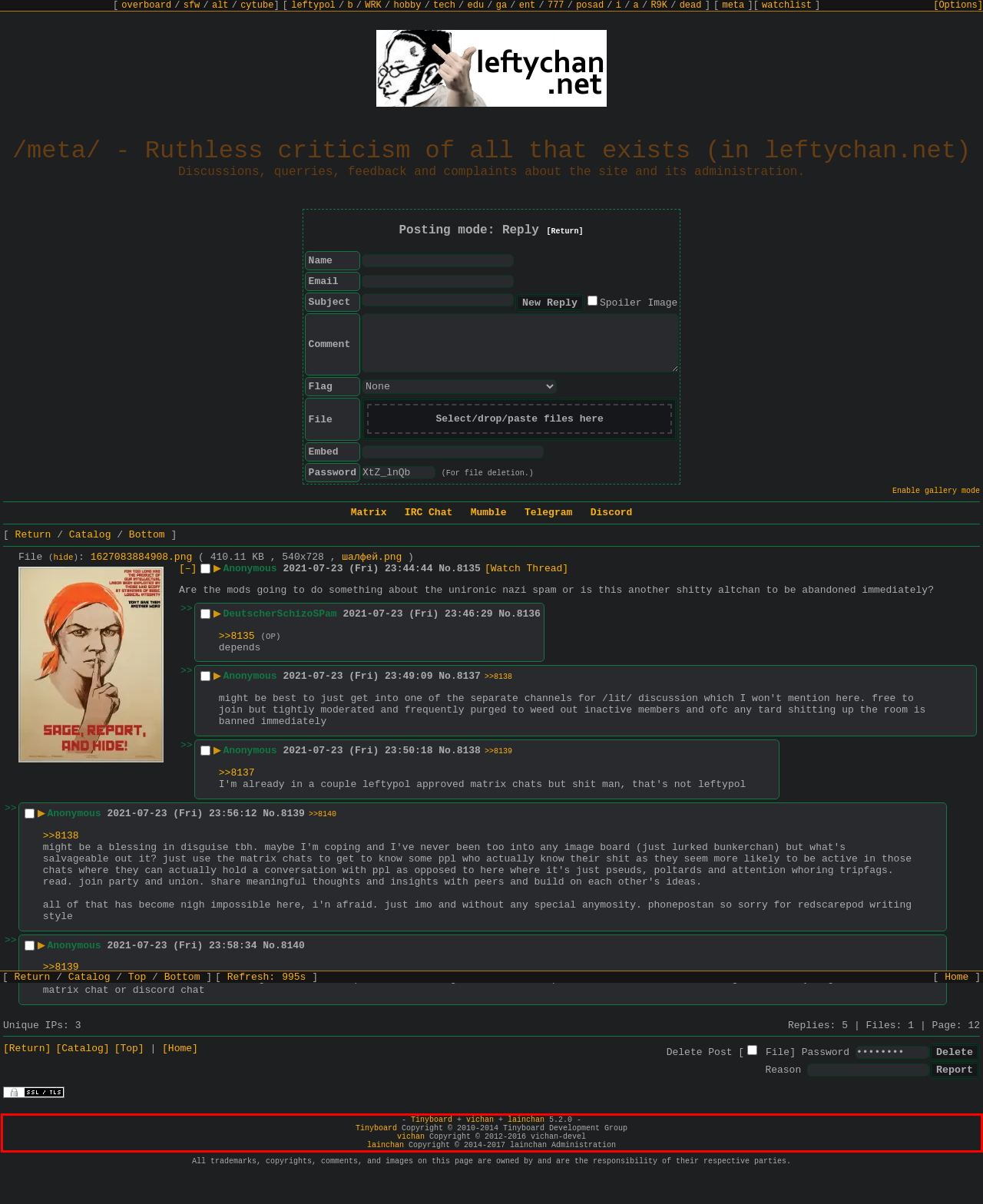Given a screenshot of a webpage containing a red bounding box, perform OCR on the text within this red bounding box and provide the text content.

- Tinyboard + vichan + lainchan 5.2.0 - Tinyboard Copyright © 2010-2014 Tinyboard Development Group vichan Copyright © 2012-2016 vichan-devel lainchan Copyright © 2014-2017 lainchan Administration